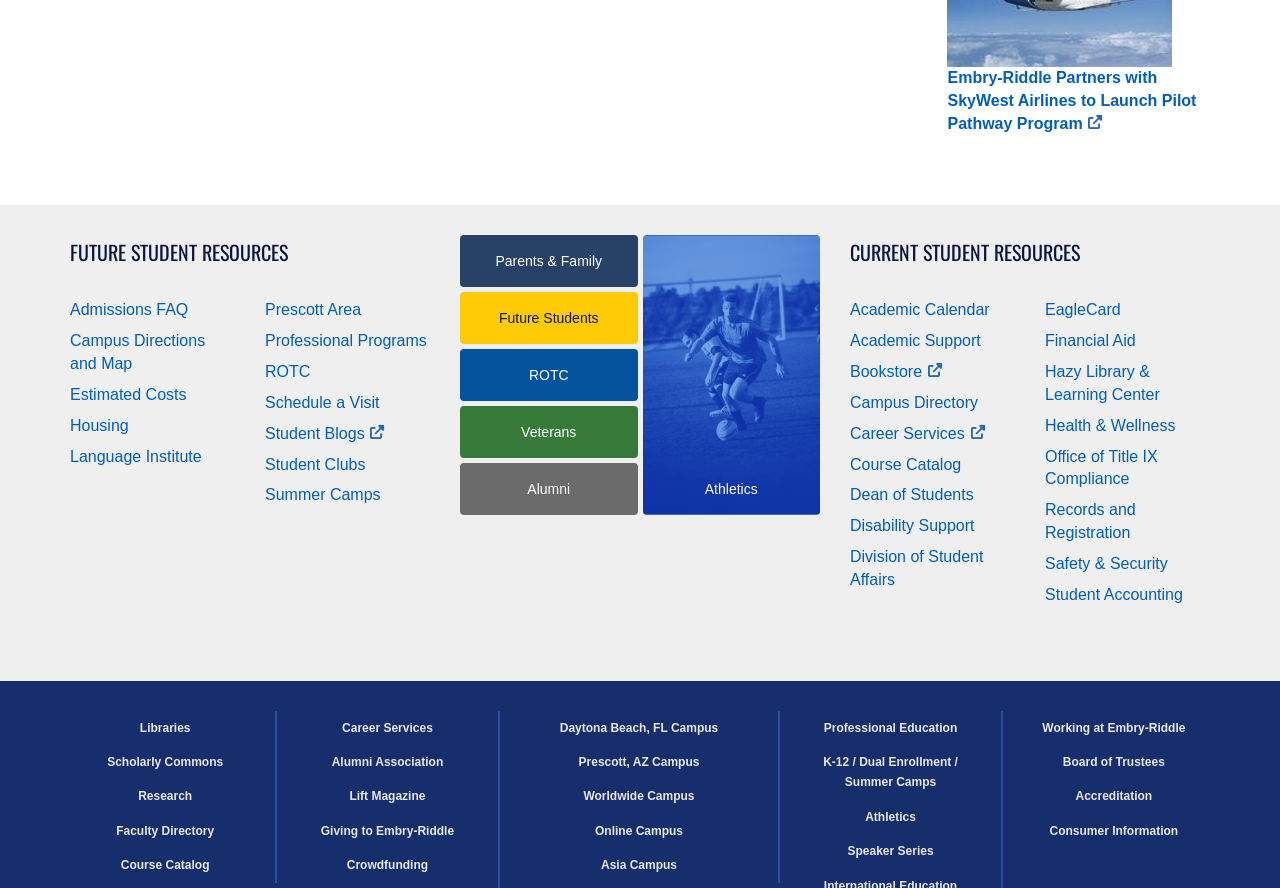Determine the bounding box coordinates in the format (top-left x, top-left y, bottom-right x, bottom-right y). Ensure all values are floating point numbers between 0 and 1. Identify the bounding box of the UI element described by: Daytona Beach, FL Campus

[0.437, 0.812, 0.561, 0.827]